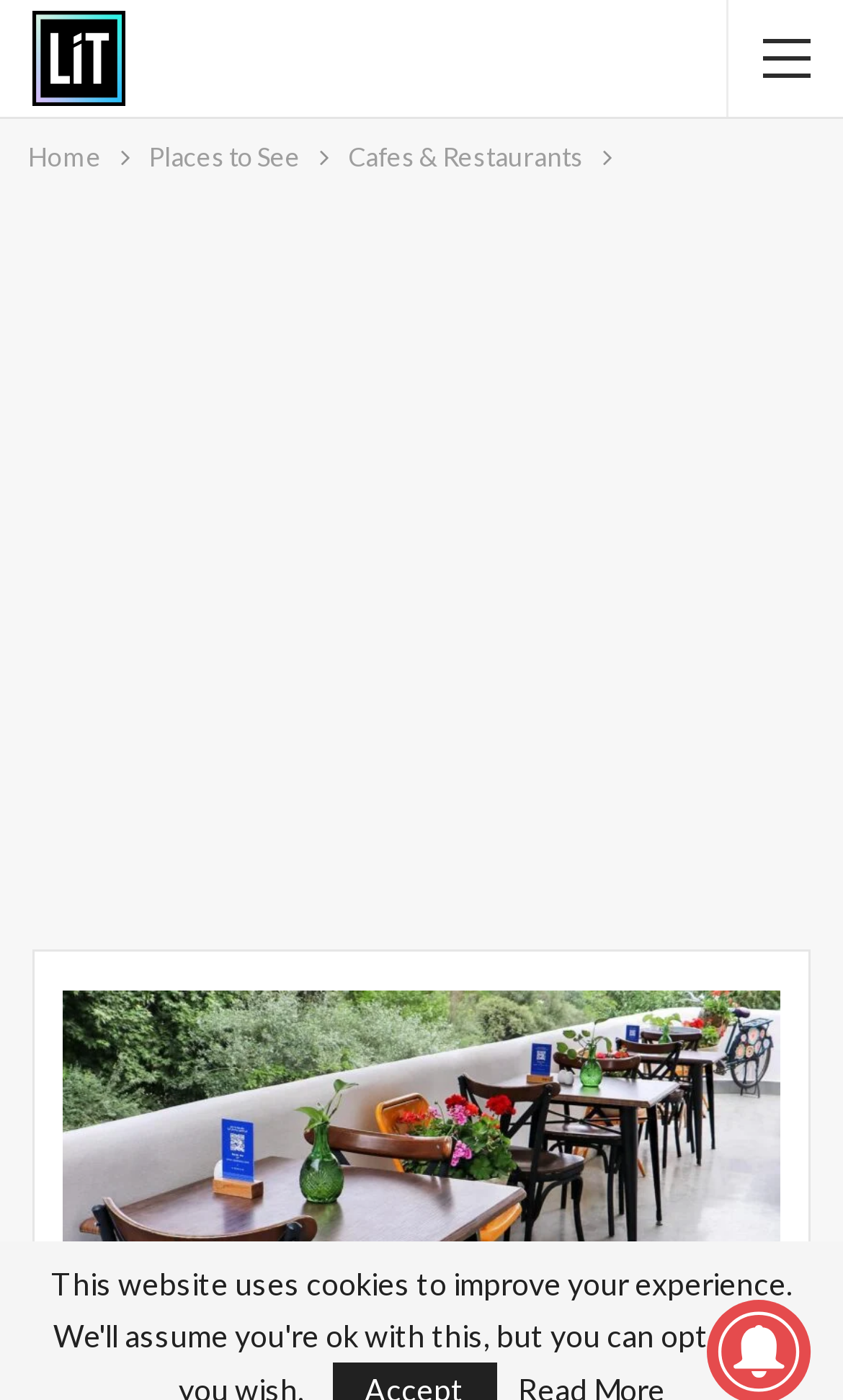Answer the following inquiry with a single word or phrase:
How many sections are there on the webpage?

3